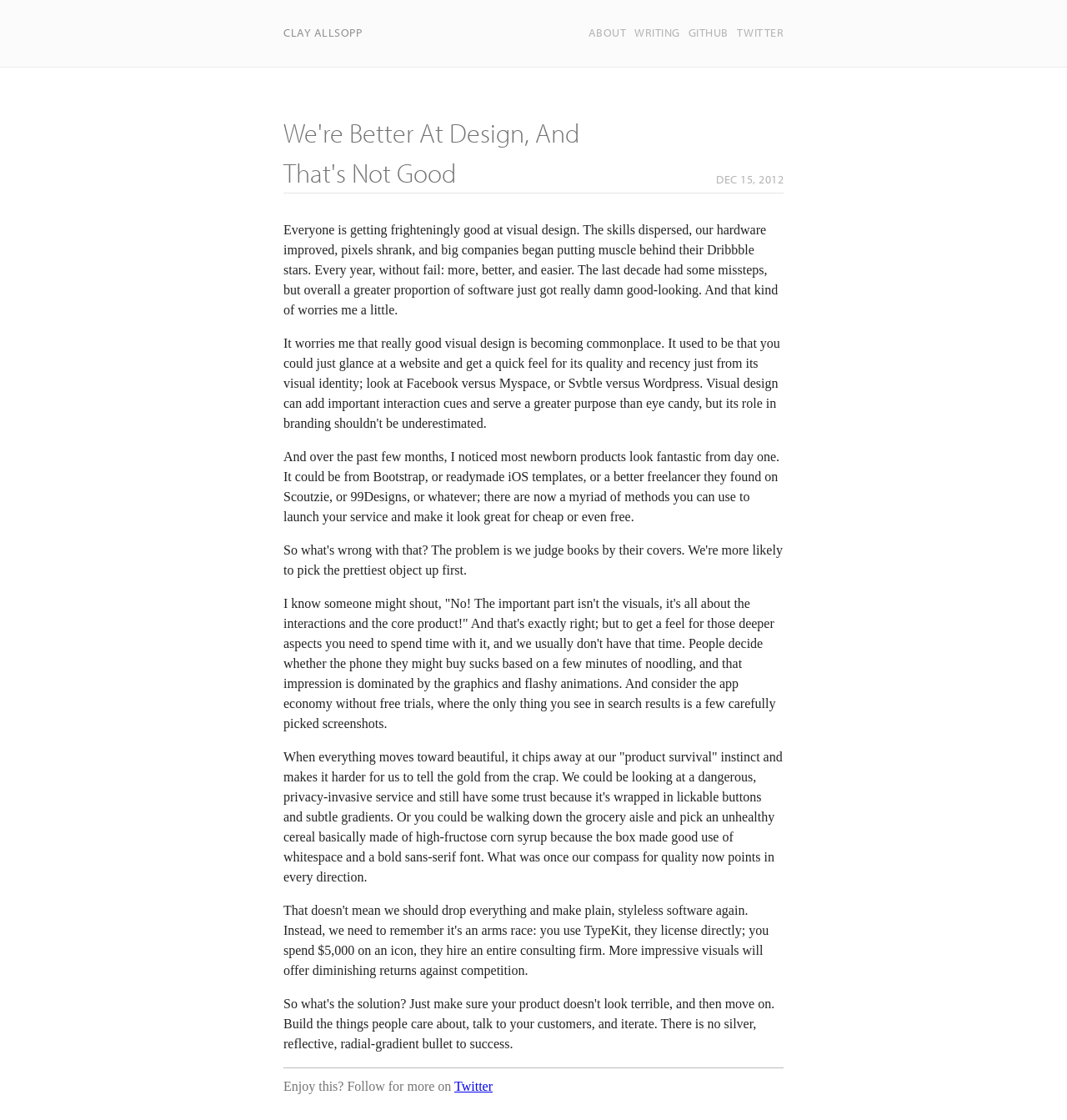Provide a one-word or one-phrase answer to the question:
What is the author's concern?

Visual design